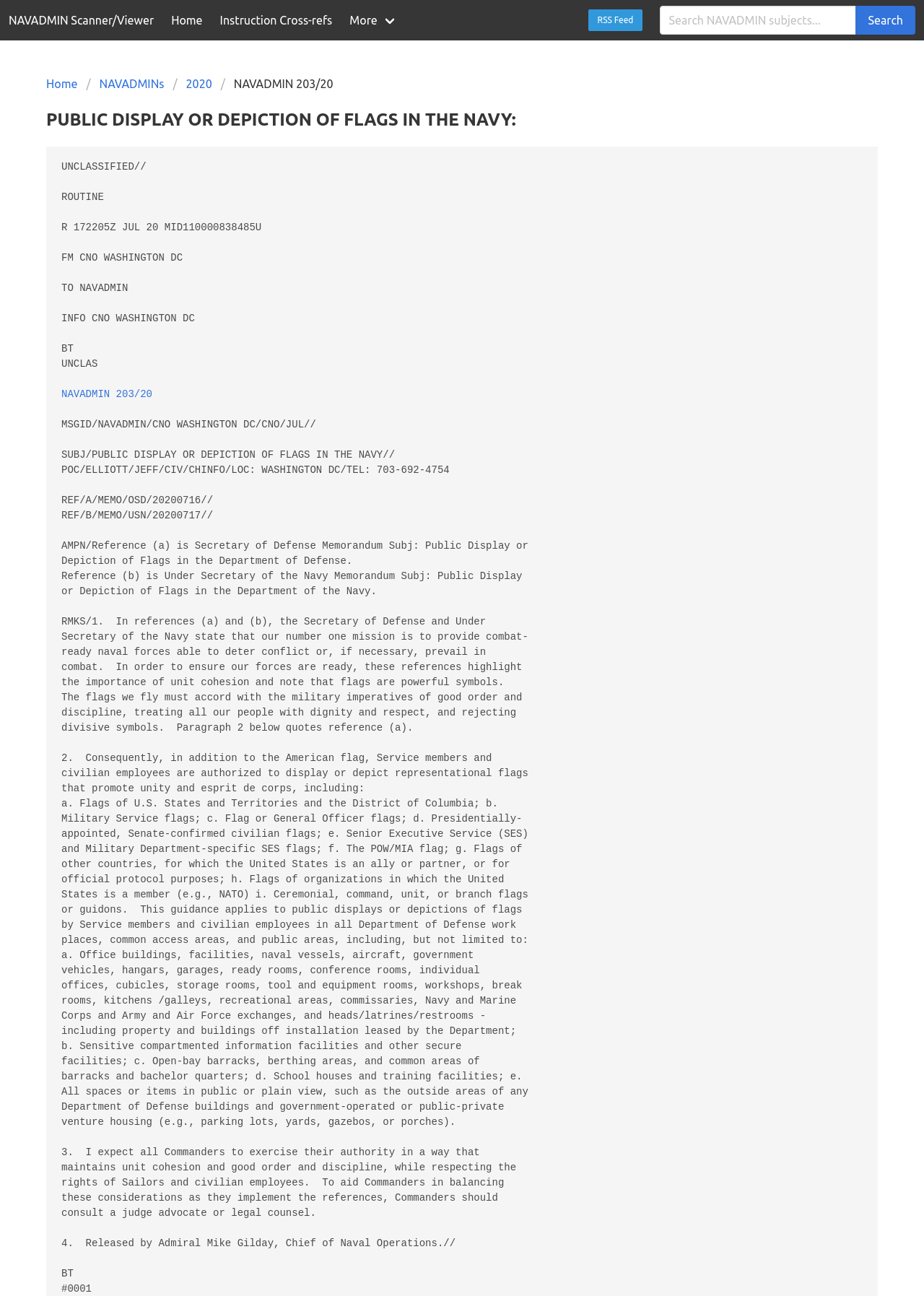Please analyze the image and give a detailed answer to the question:
What is the classification of the NAVADMIN?

The classification of the NAVADMIN is UNCLASSIFIED, which is indicated by the text 'UNCLASSIFIED//' at the beginning of the NAVADMIN content.